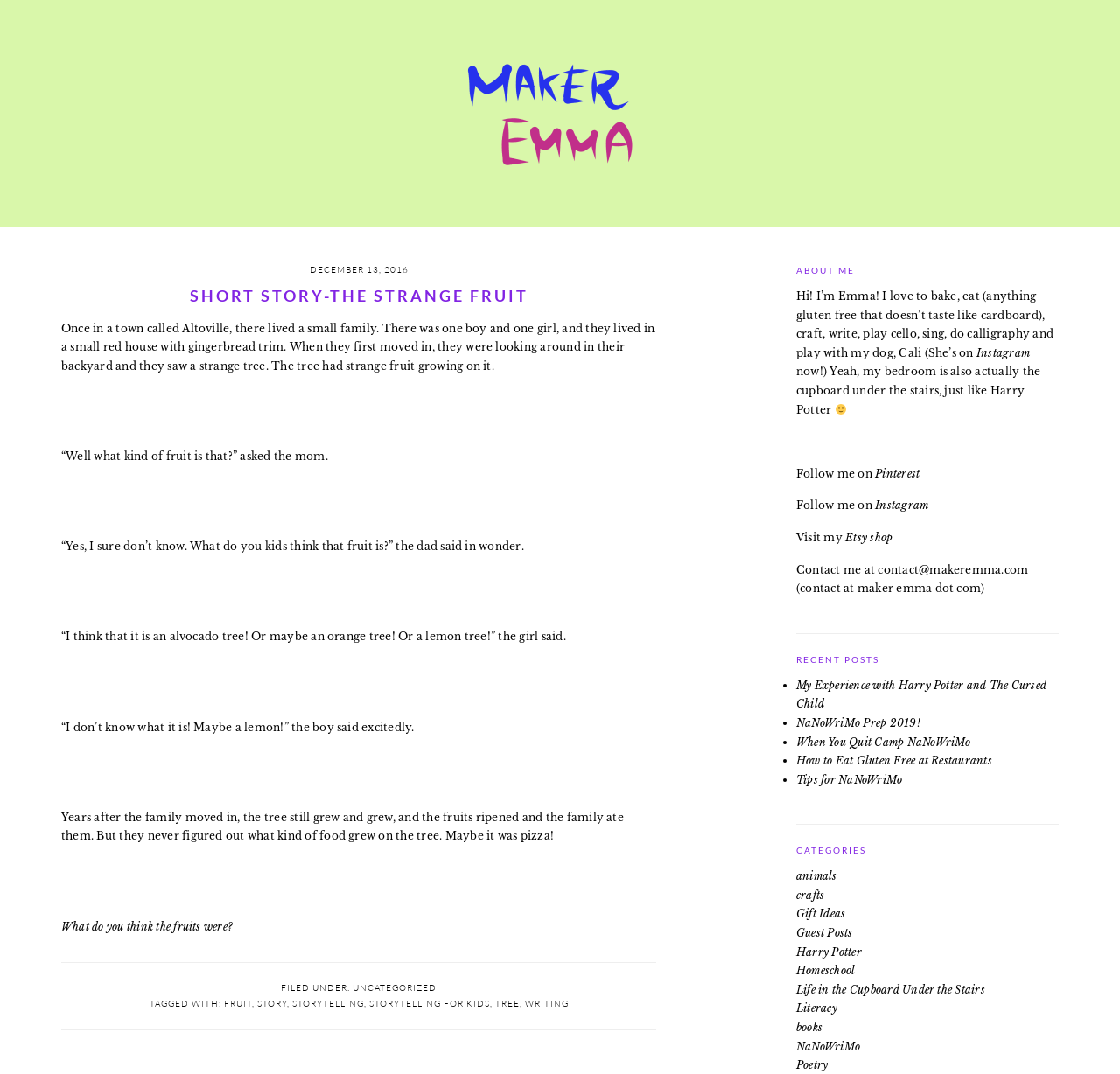What is the title of the short story?
Please provide a single word or phrase as your answer based on the image.

The Strange Fruit